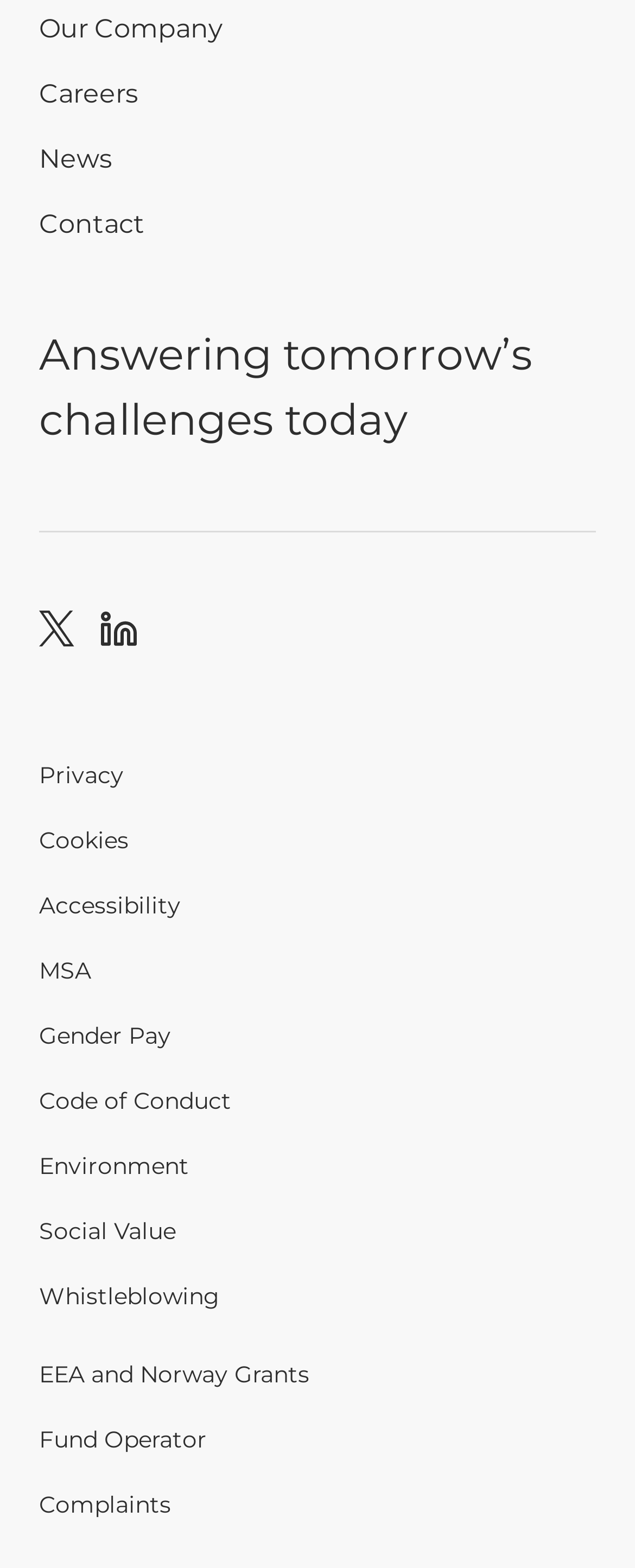Respond to the question below with a single word or phrase:
What is the first link in the 'Footer-two Menu'?

Careers